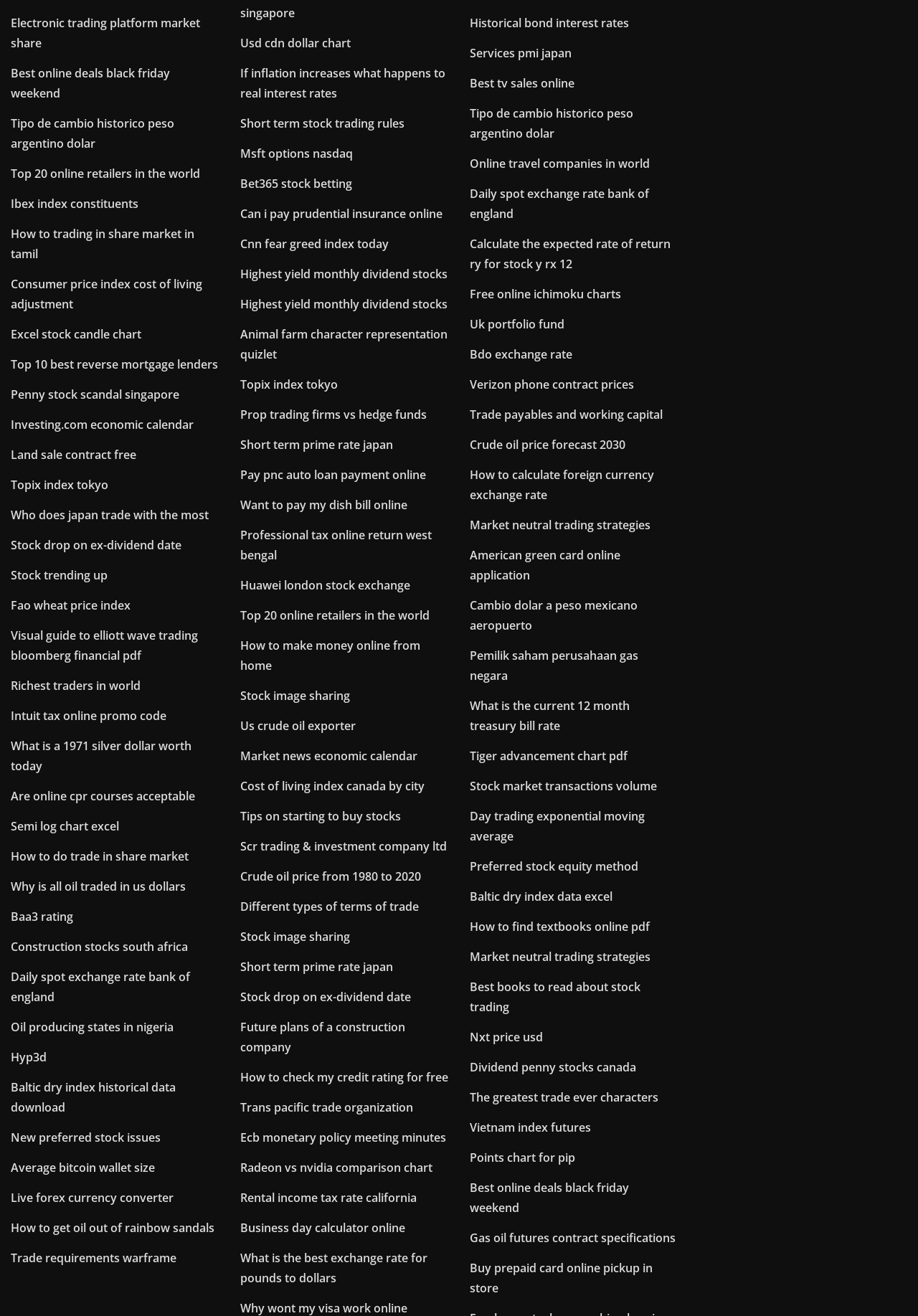Using the format (top-left x, top-left y, bottom-right x, bottom-right y), and given the element description, identify the bounding box coordinates within the screenshot: Hyp3d

[0.012, 0.797, 0.051, 0.809]